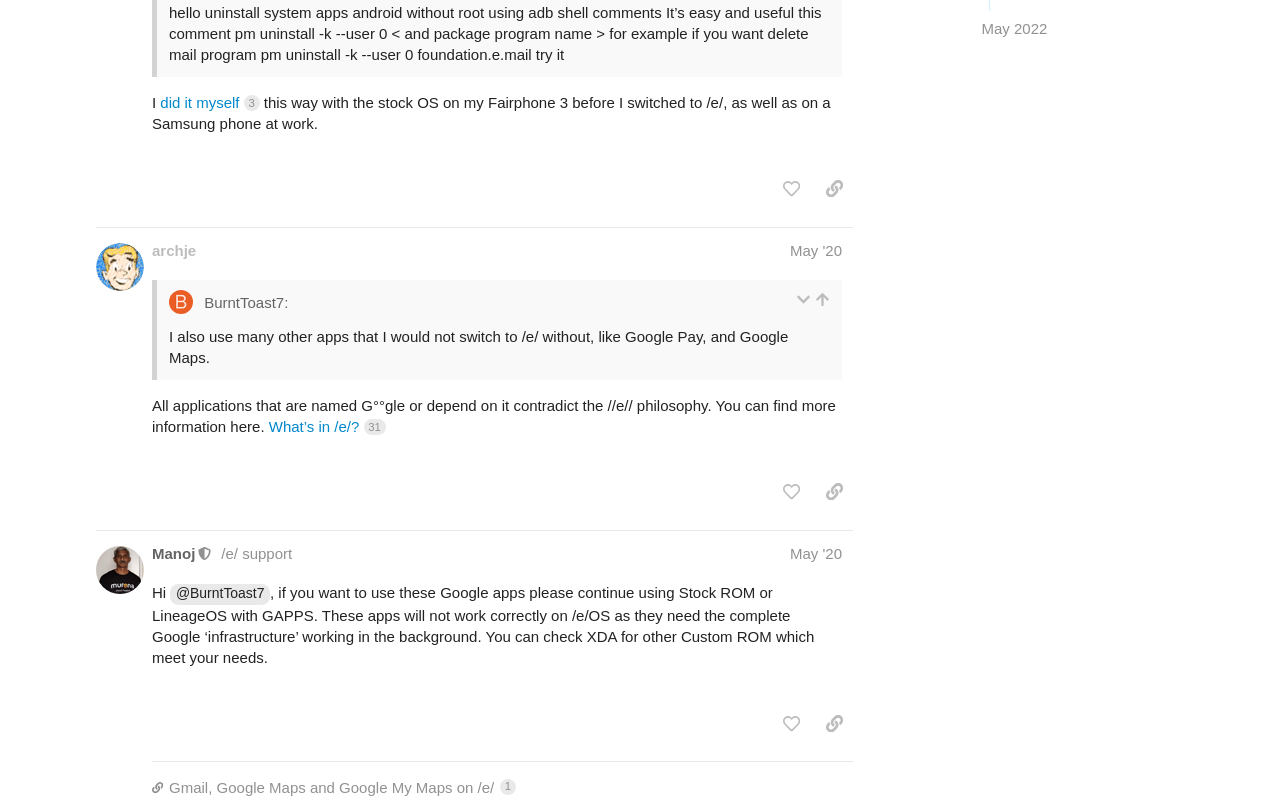Locate the bounding box coordinates of the area you need to click to fulfill this instruction: 'View topic 'Wrong Real location''. The coordinates must be in the form of four float numbers ranging from 0 to 1: [left, top, right, bottom].

[0.075, 0.463, 0.653, 0.549]